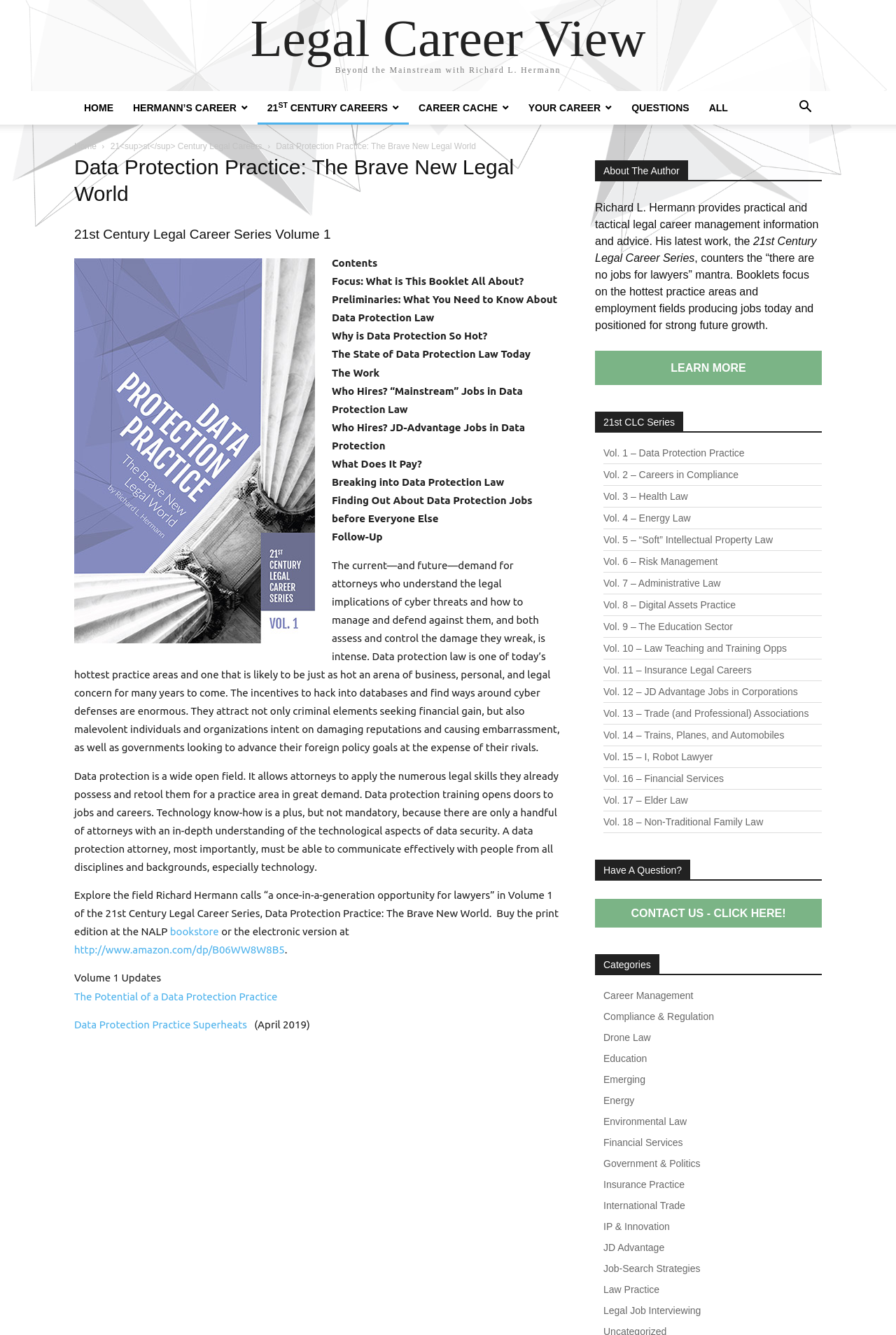Identify the bounding box coordinates of the region I need to click to complete this instruction: "Explore the '21st Century Legal Career Series Volume 1' heading".

[0.083, 0.168, 0.627, 0.183]